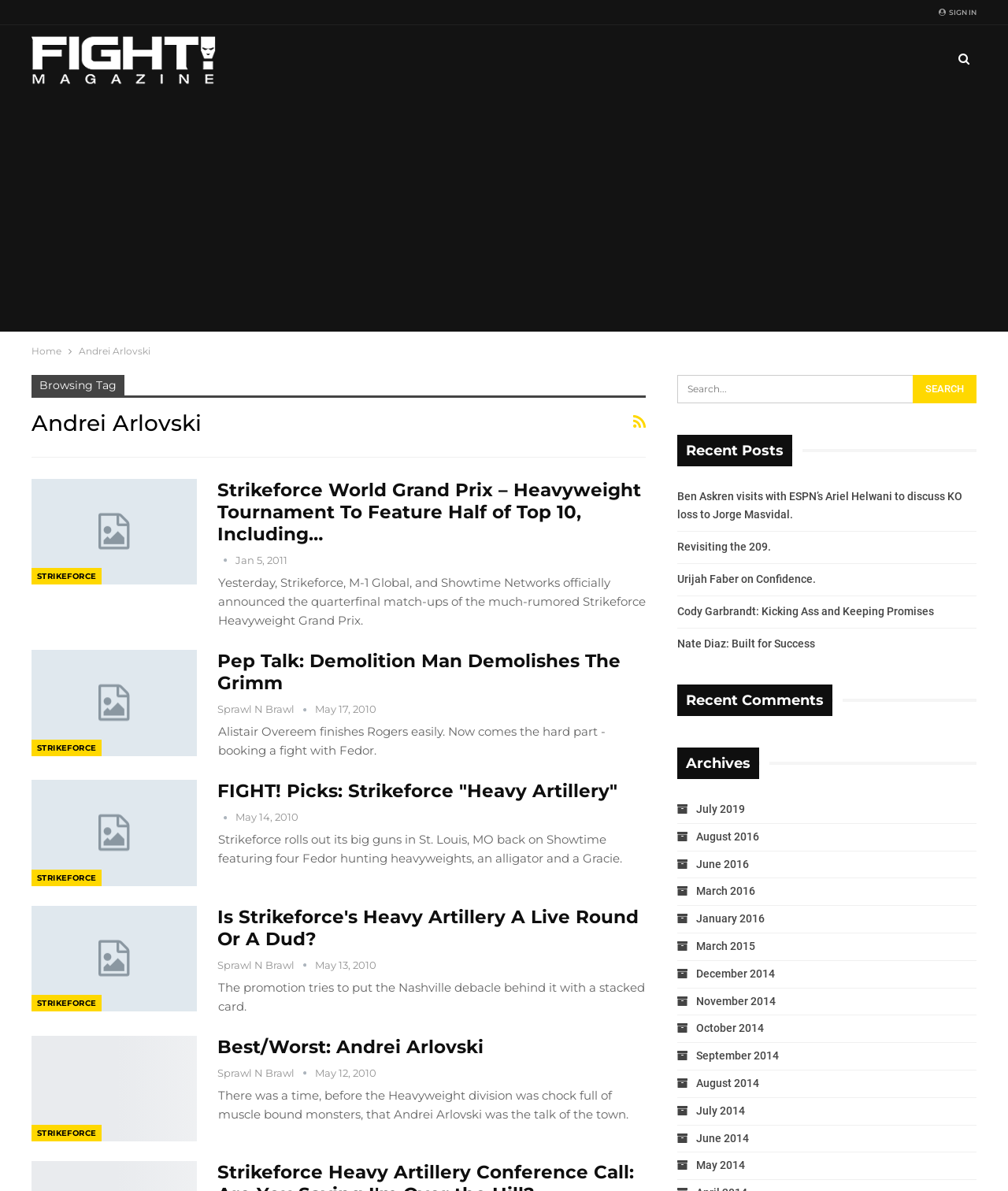Find the bounding box coordinates for the UI element that matches this description: "Urijah Faber on Confidence.".

[0.672, 0.481, 0.809, 0.491]